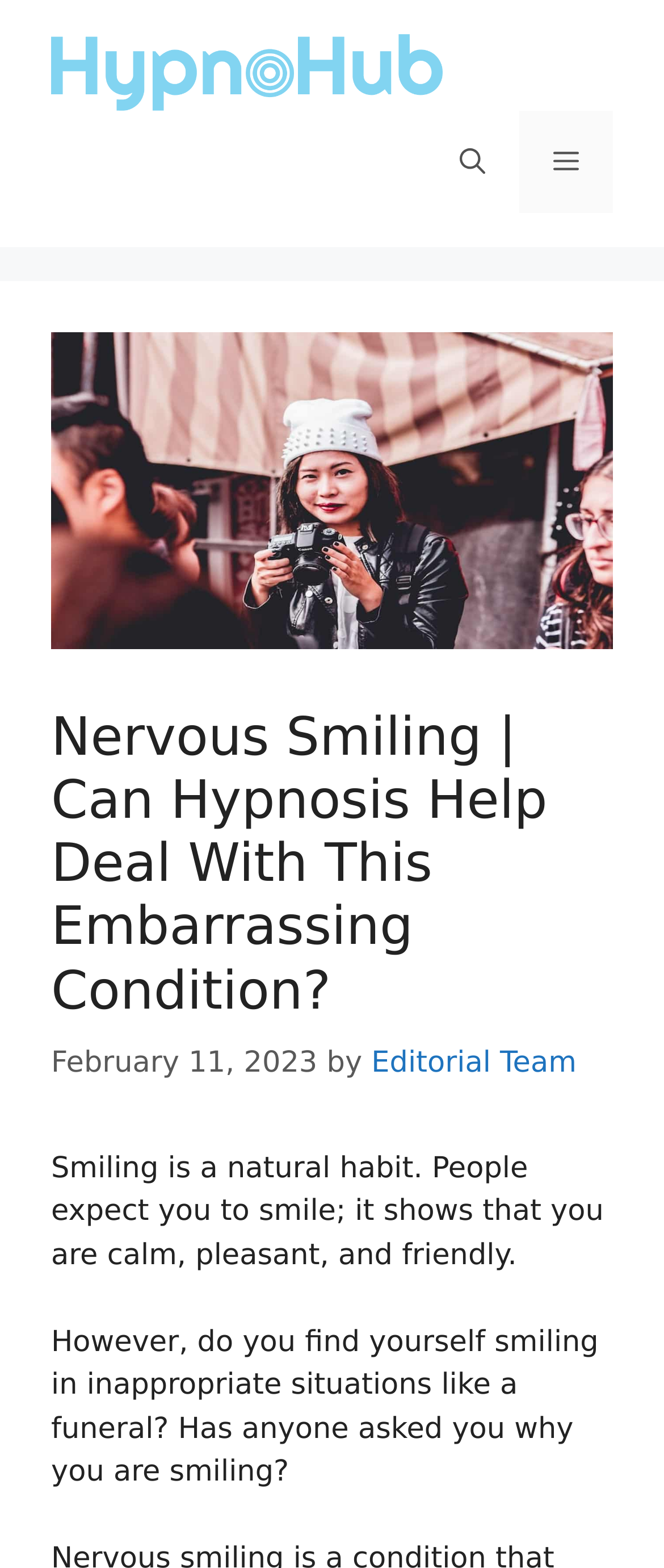Determine and generate the text content of the webpage's headline.

Nervous Smiling | Can Hypnosis Help Deal With This Embarrassing Condition?